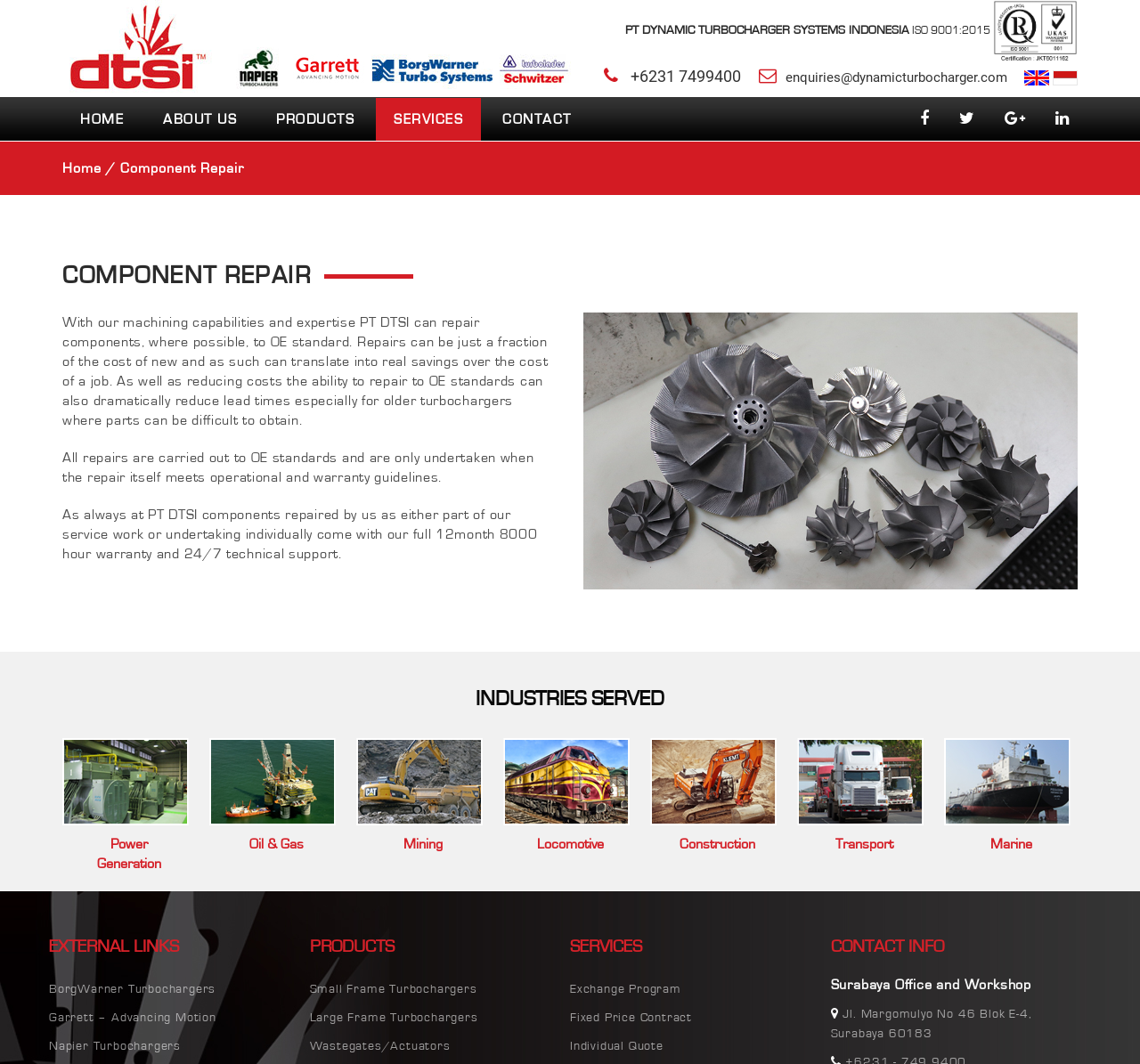Locate the bounding box coordinates of the area where you should click to accomplish the instruction: "Click the 'Exchange Program' service link".

[0.5, 0.916, 0.729, 0.943]